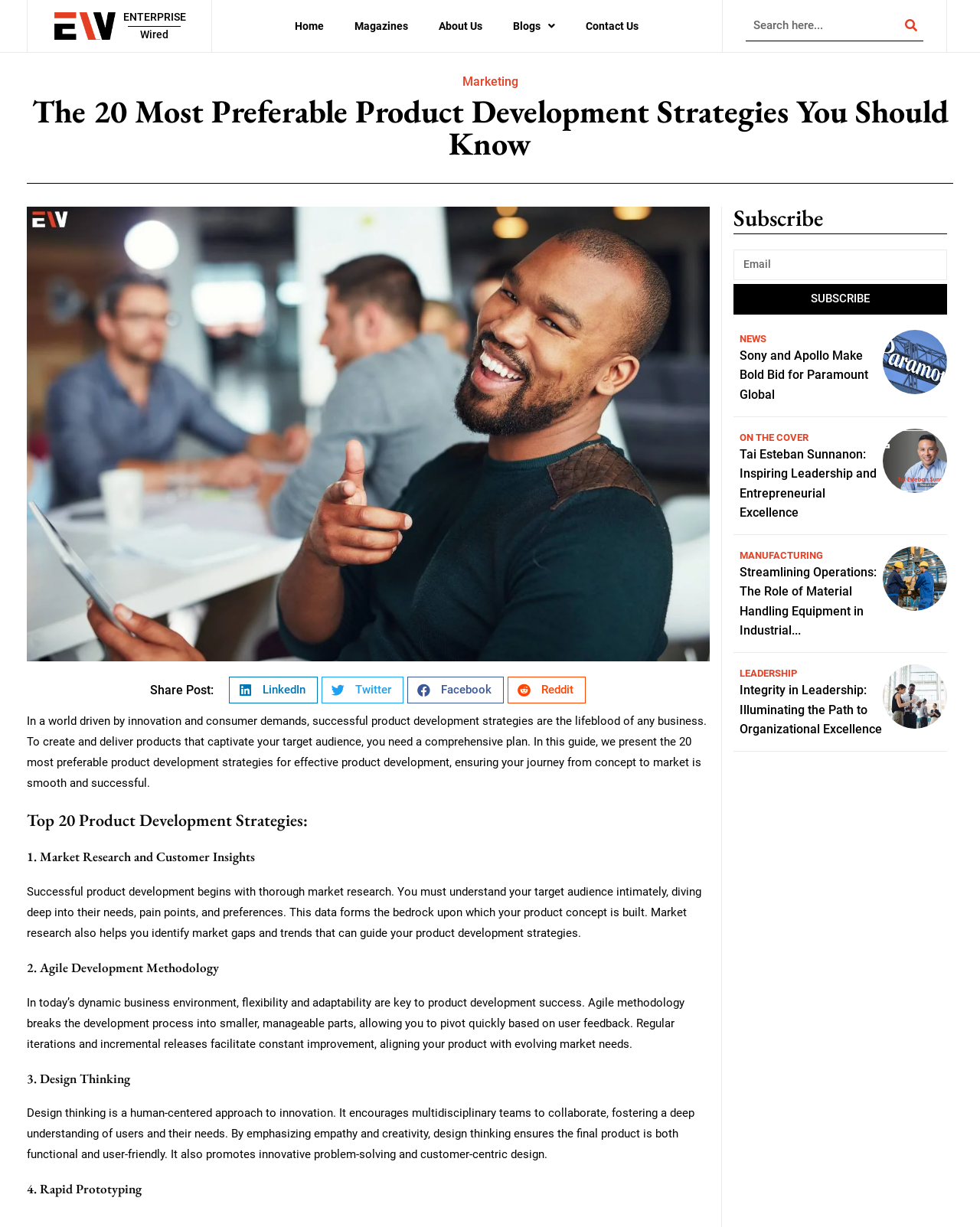Illustrate the webpage's structure and main components comprehensively.

The webpage is about product development strategies, specifically highlighting the top 20 most preferable strategies. At the top, there is a logo of Enterprise Wired, followed by a navigation menu with links to Home, Magazines, About Us, Blogs, and Contact Us. On the right side, there is a search bar with a search button.

Below the navigation menu, there is a heading "The 20 Most Preferable Product Development Strategies You Should Know" followed by a brief introduction to the importance of successful product development strategies. The introduction is accompanied by a large image that spans most of the width of the page.

The main content of the page is divided into sections, each highlighting a specific product development strategy. The strategies are listed in numerical order, starting from "1. Market Research and Customer Insights" and going up to "4. Rapid Prototyping". Each strategy has a heading, followed by a brief description of the strategy and its importance.

On the right side of the page, there is a section with links to news articles, including "Sony and Apollo Make Bold Bid for Paramount Global", "Tai Esteban Sunnanon: Inspiring Leadership and Entrepreneurial Excellence", and others. Each article has a brief title and an accompanying image.

At the bottom of the page, there is a subscription section with a heading "Subscribe" and a textbox to enter an email address. There is also a button to subscribe.

Throughout the page, there are social media sharing buttons, allowing users to share the content on LinkedIn, Twitter, Facebook, and Reddit.